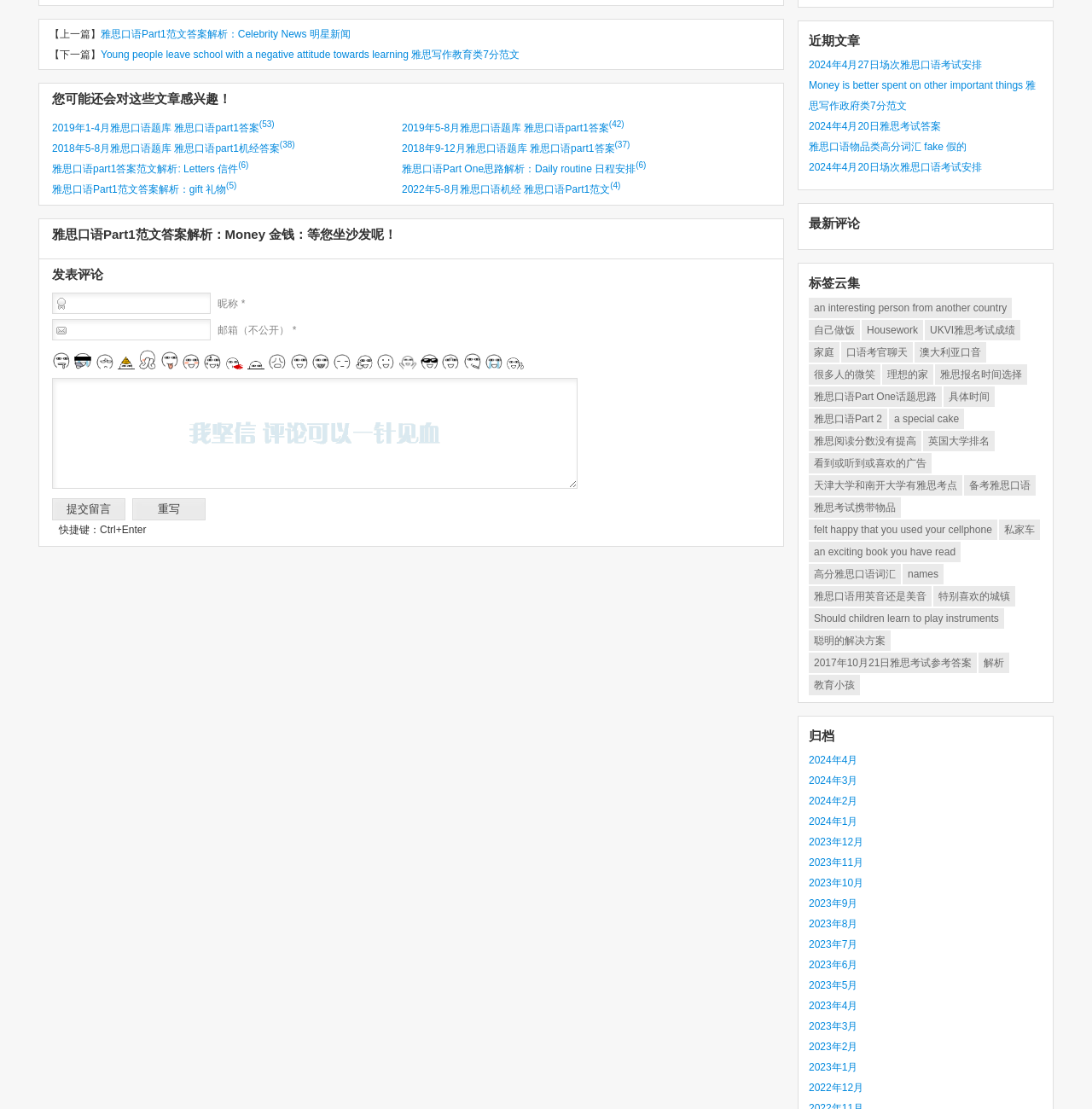Using the webpage screenshot and the element description KSRW FCC Public Files, determine the bounding box coordinates. Specify the coordinates in the format (top-left x, top-left y, bottom-right x, bottom-right y) with values ranging from 0 to 1.

None